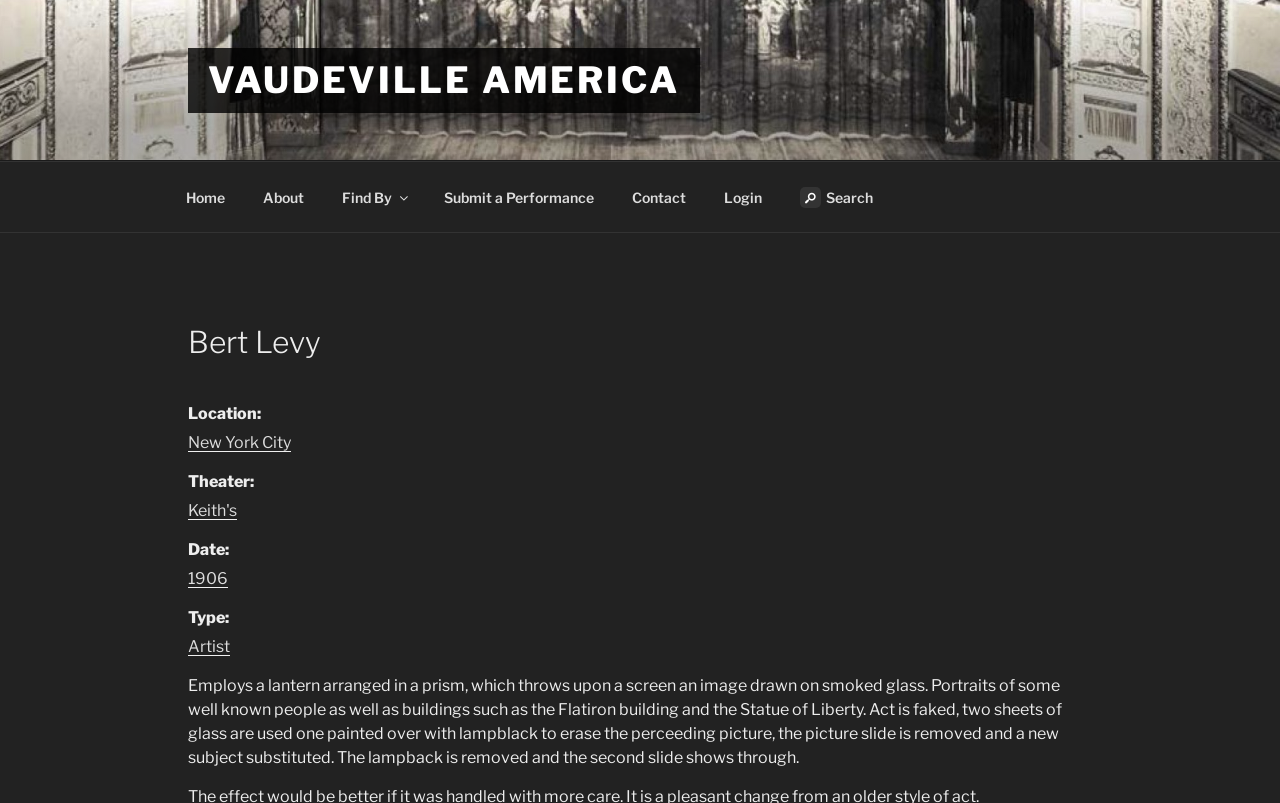Create a detailed narrative describing the layout and content of the webpage.

The webpage is about Bert Levy, a vaudeville performer in America. At the top, there is a link to "VAUDEVILLE AMERICA" and a navigation menu with seven links: "Home", "About", "Find By", "Submit a Performance", "Contact", "Login", and a search icon.

Below the navigation menu, there is a header section with a heading "Bert Levy" and several lines of text describing his performance. The text is divided into sections with labels "Location:", "Theater:", "Date:", and "Type:", each followed by a link to the corresponding information, such as "New York City", "Keith's", "1906", and "Artist".

The main content of the page is a descriptive text about Bert Levy's act, which uses a lantern and smoked glass to project images of well-known people and buildings, including the Flatiron building and the Statue of Liberty. The text explains how the act is performed using two sheets of glass and lampblack to erase and substitute images.